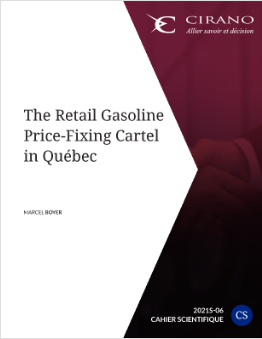Generate a comprehensive caption that describes the image.

The image features the cover of a research paper titled "The Retail Gasoline Price-Fixing Cartel in Québec," authored by Marcel Boyer. The publication is associated with CIRANO and is identified with the reference number 2021s-06, categorized as a scientific paper (Cahier Scientifique). The background of the cover is a blend of dark hues, emphasizing the title, which is prominently displayed in bold text. The publication highlights significant aspects surrounding the investigation and prosecution of price-fixing in the retail gasoline market in Québec, reflecting on the impact and implications of such illegal practices. The CIRANO logo is visible in the top-left corner, underscoring the institutional context of the research.